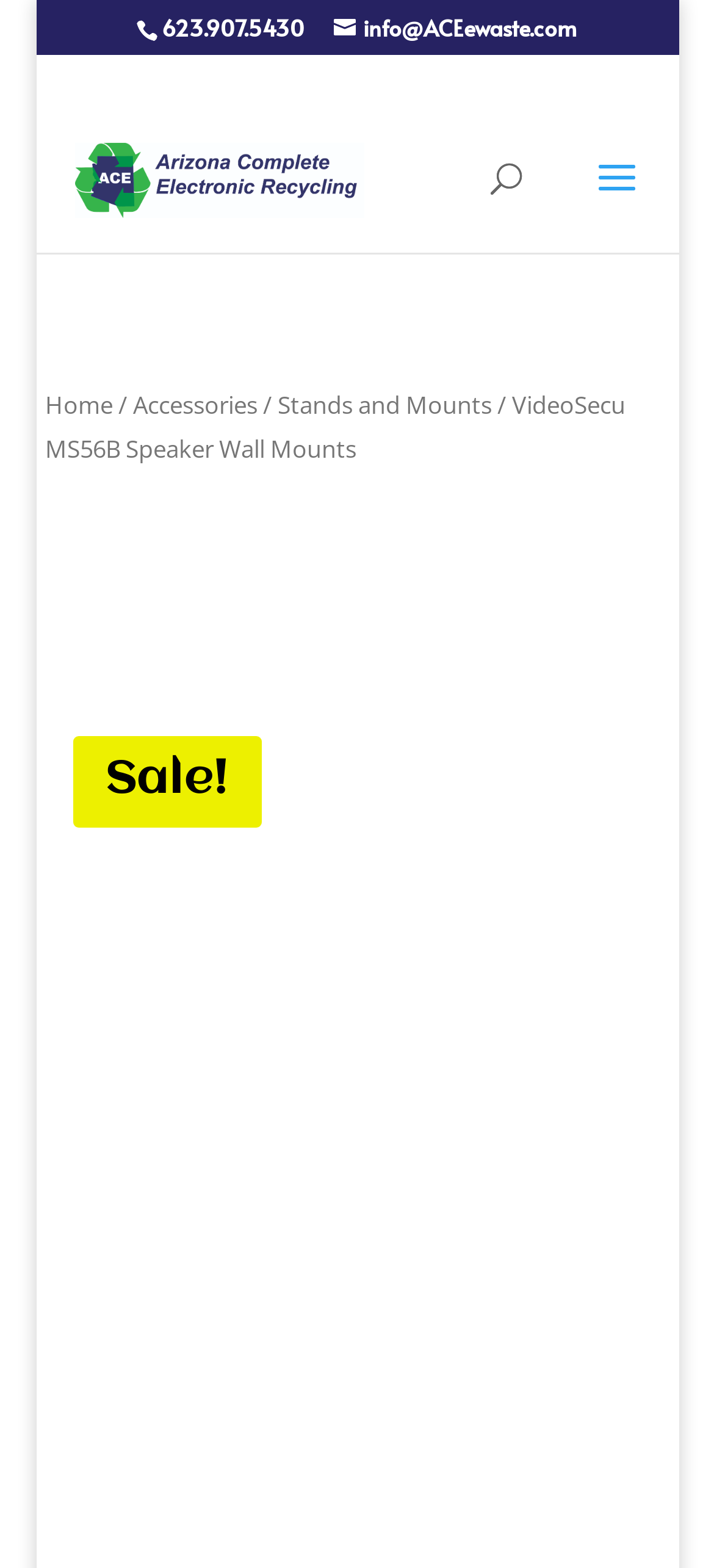Given the element description "info@ACEewaste.com", identify the bounding box of the corresponding UI element.

[0.468, 0.008, 0.809, 0.027]